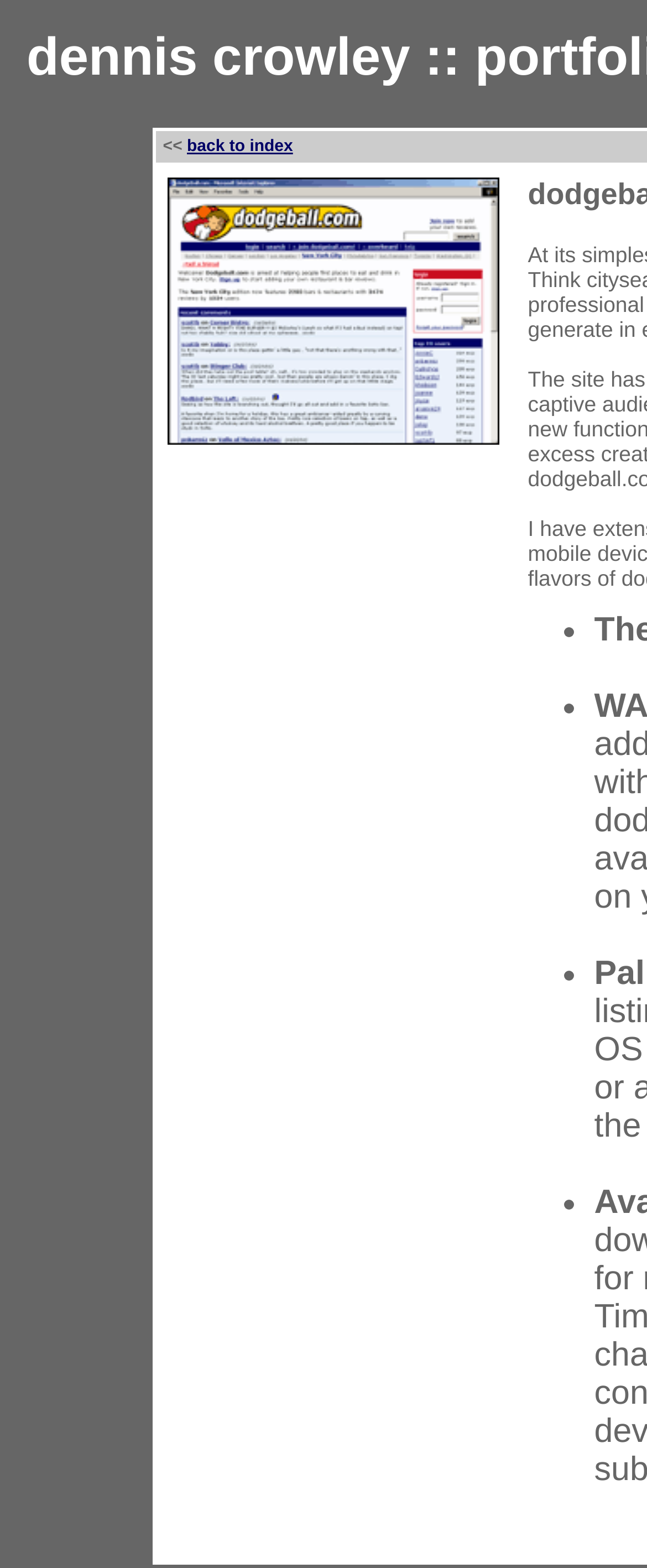Find the bounding box of the UI element described as: "back to index". The bounding box coordinates should be given as four float values between 0 and 1, i.e., [left, top, right, bottom].

[0.289, 0.088, 0.453, 0.099]